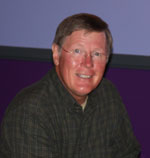What is the likely purpose of this portrait?
Please describe in detail the information shown in the image to answer the question.

The caption suggests that this portrait is likely part of a section highlighting the team at Mitchell Pest Control, Inc., possibly accompanying information about his professional background in pest control and related qualifications.